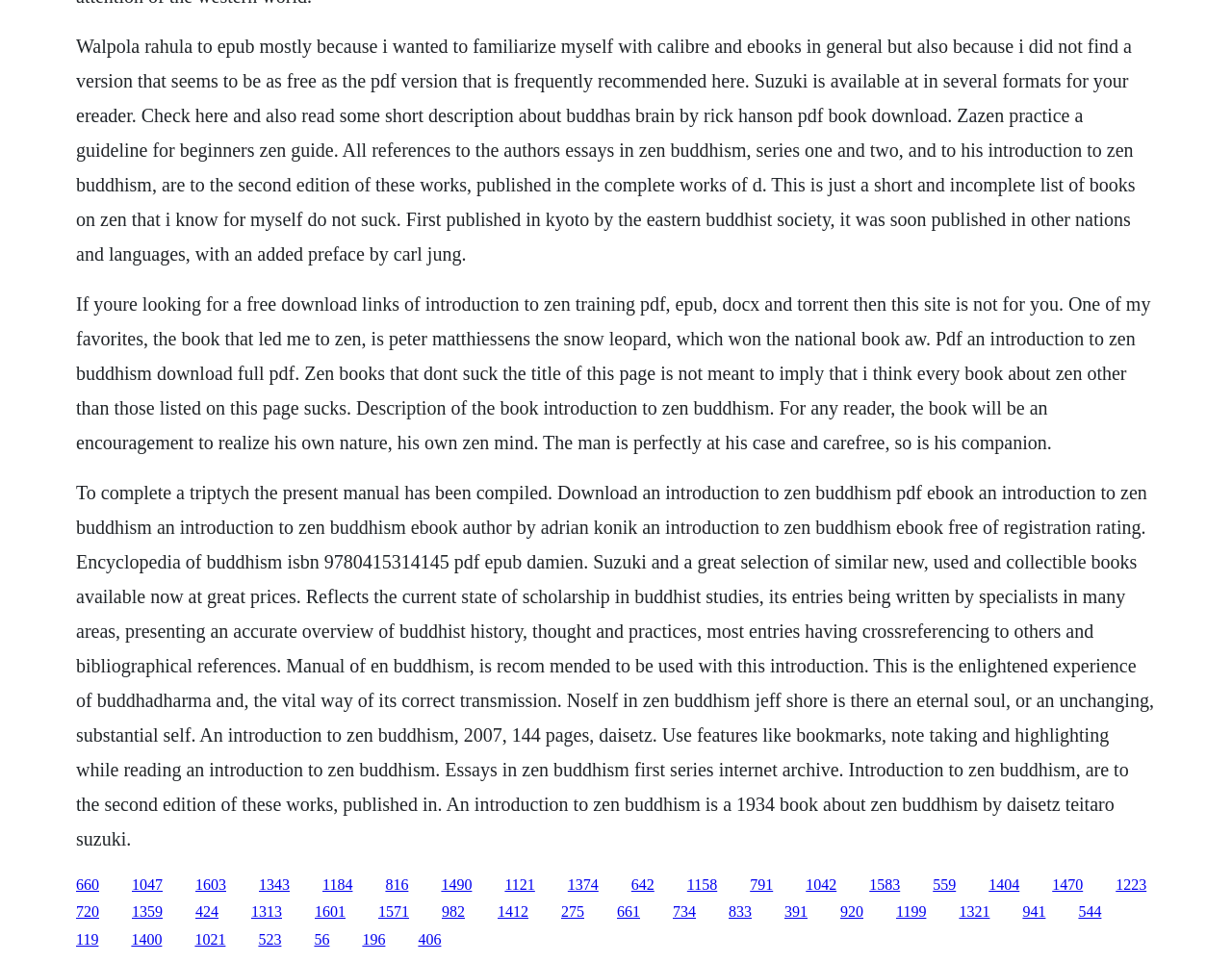Find the bounding box of the UI element described as: "1184". The bounding box coordinates should be given as four float values between 0 and 1, i.e., [left, top, right, bottom].

[0.262, 0.911, 0.286, 0.928]